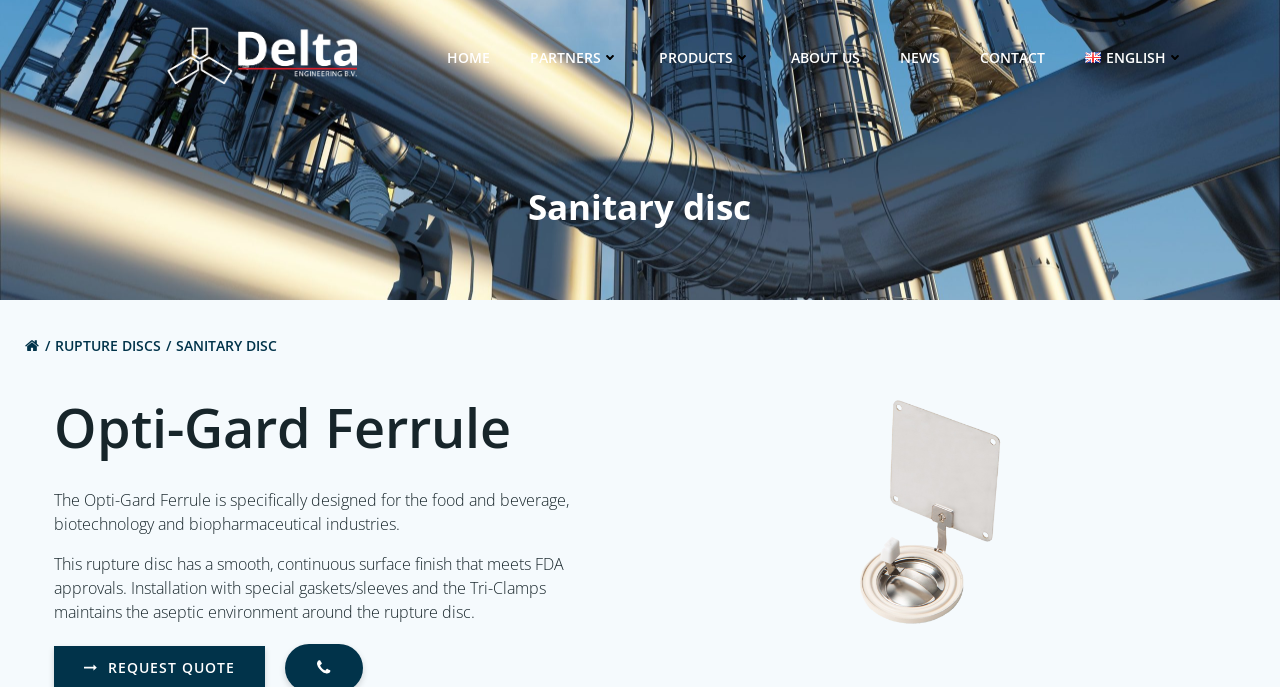Give the bounding box coordinates for this UI element: "About us". The coordinates should be four float numbers between 0 and 1, arranged as [left, top, right, bottom].

[0.618, 0.068, 0.672, 0.099]